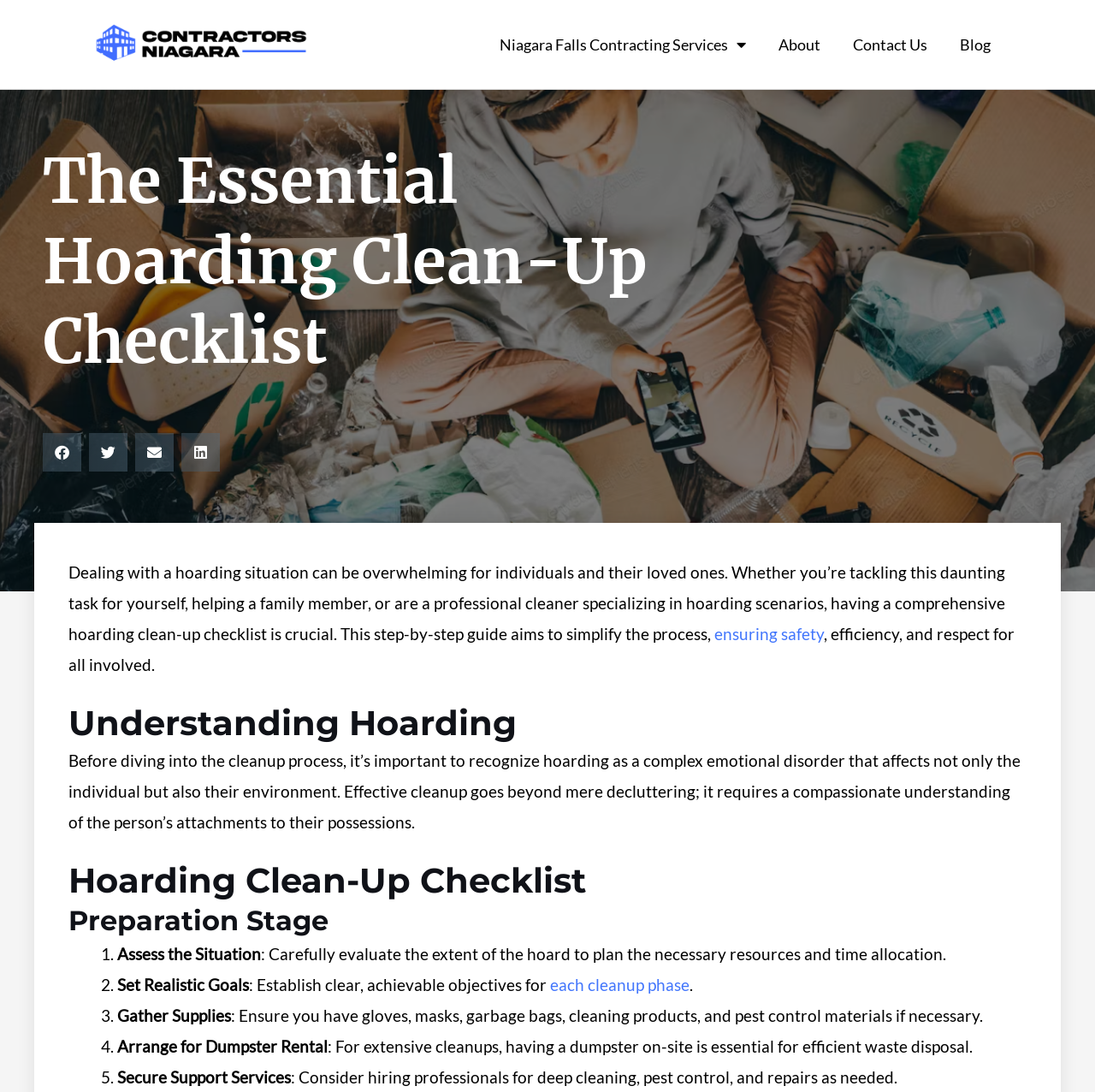Find the bounding box coordinates for the area you need to click to carry out the instruction: "Start reading the hoarding clean-up checklist". The coordinates should be four float numbers between 0 and 1, indicated as [left, top, right, bottom].

[0.062, 0.786, 0.938, 0.827]